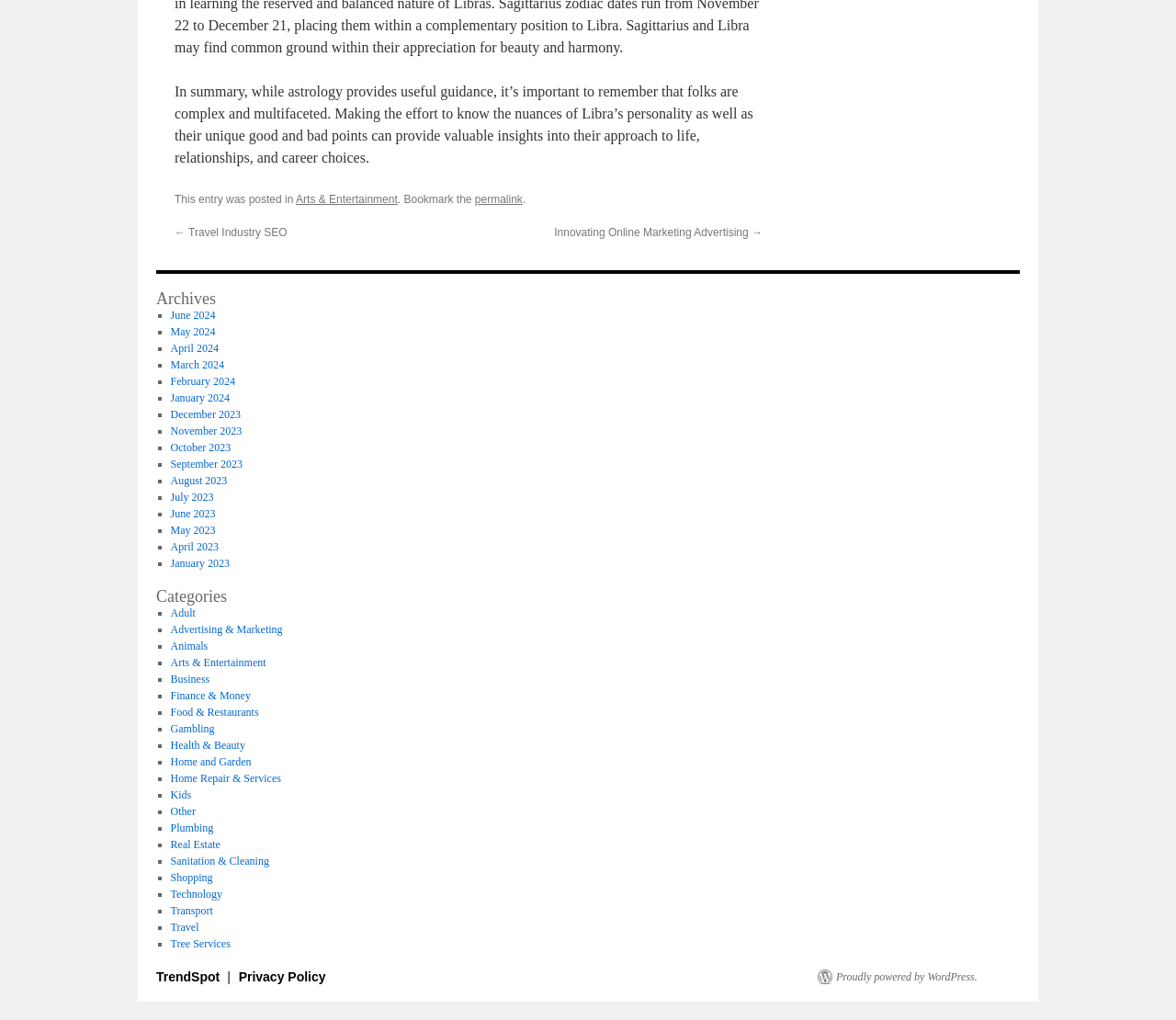Identify the bounding box of the UI element described as follows: "May 2024". Provide the coordinates as four float numbers in the range of 0 to 1 [left, top, right, bottom].

[0.145, 0.319, 0.183, 0.332]